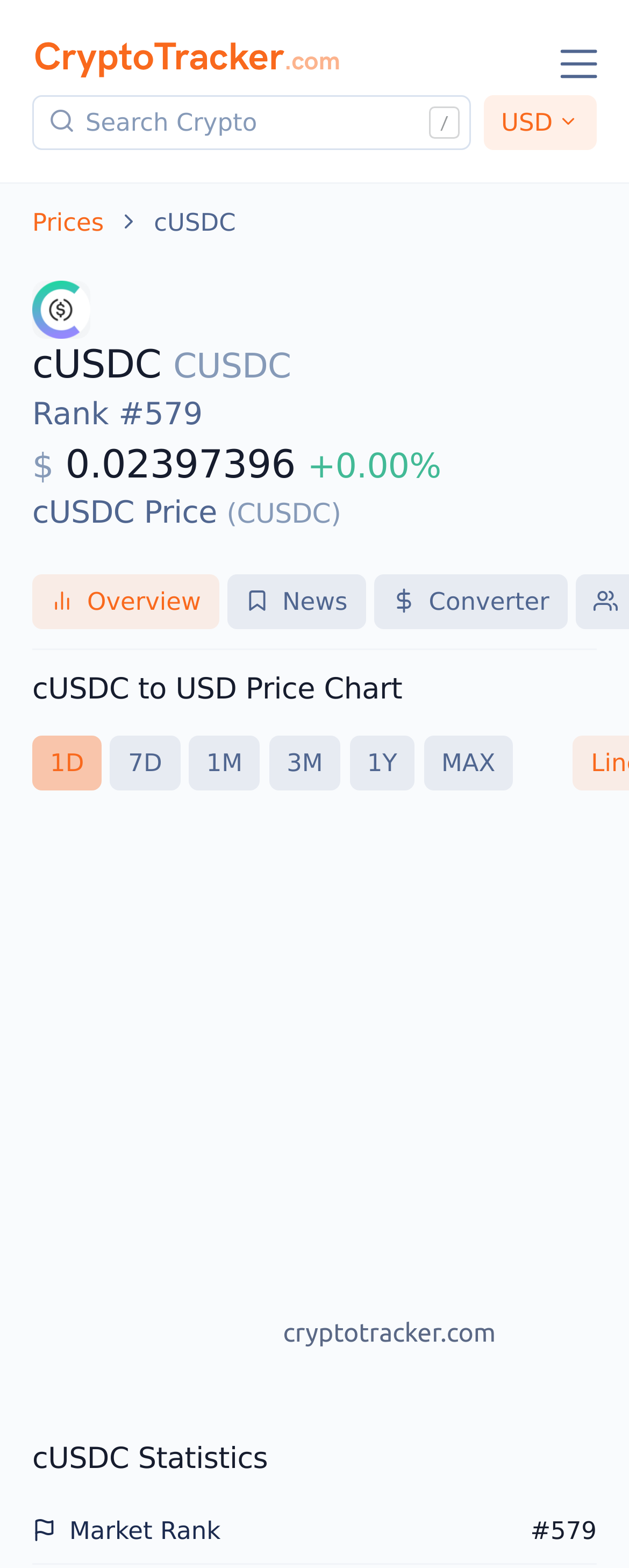Based on the element description "parent_node: USD aria-label="Toggle navigation"", predict the bounding box coordinates of the UI element.

[0.85, 0.021, 0.959, 0.06]